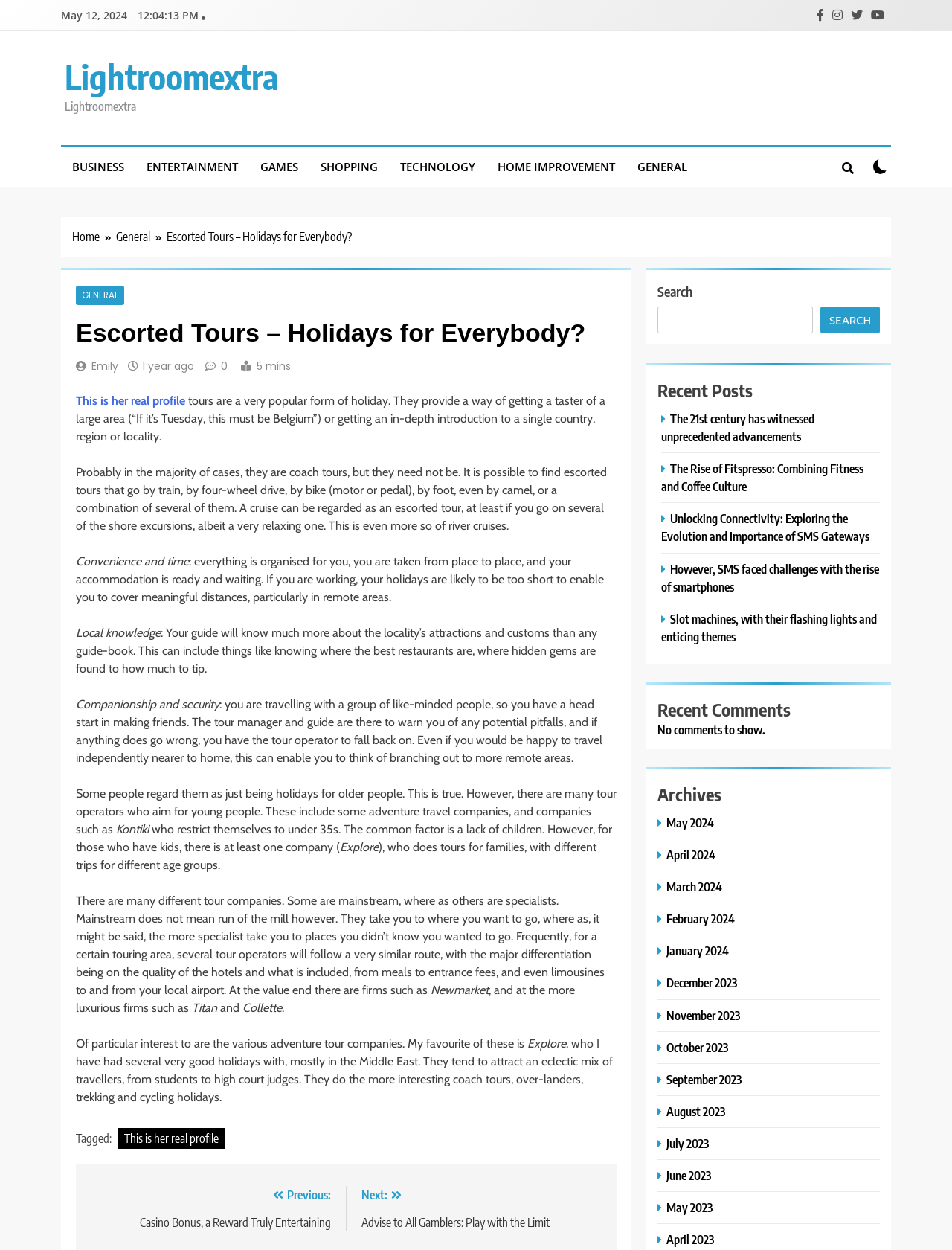Please find the bounding box coordinates of the element that you should click to achieve the following instruction: "Go to the 'GENERAL' page". The coordinates should be presented as four float numbers between 0 and 1: [left, top, right, bottom].

[0.086, 0.231, 0.124, 0.241]